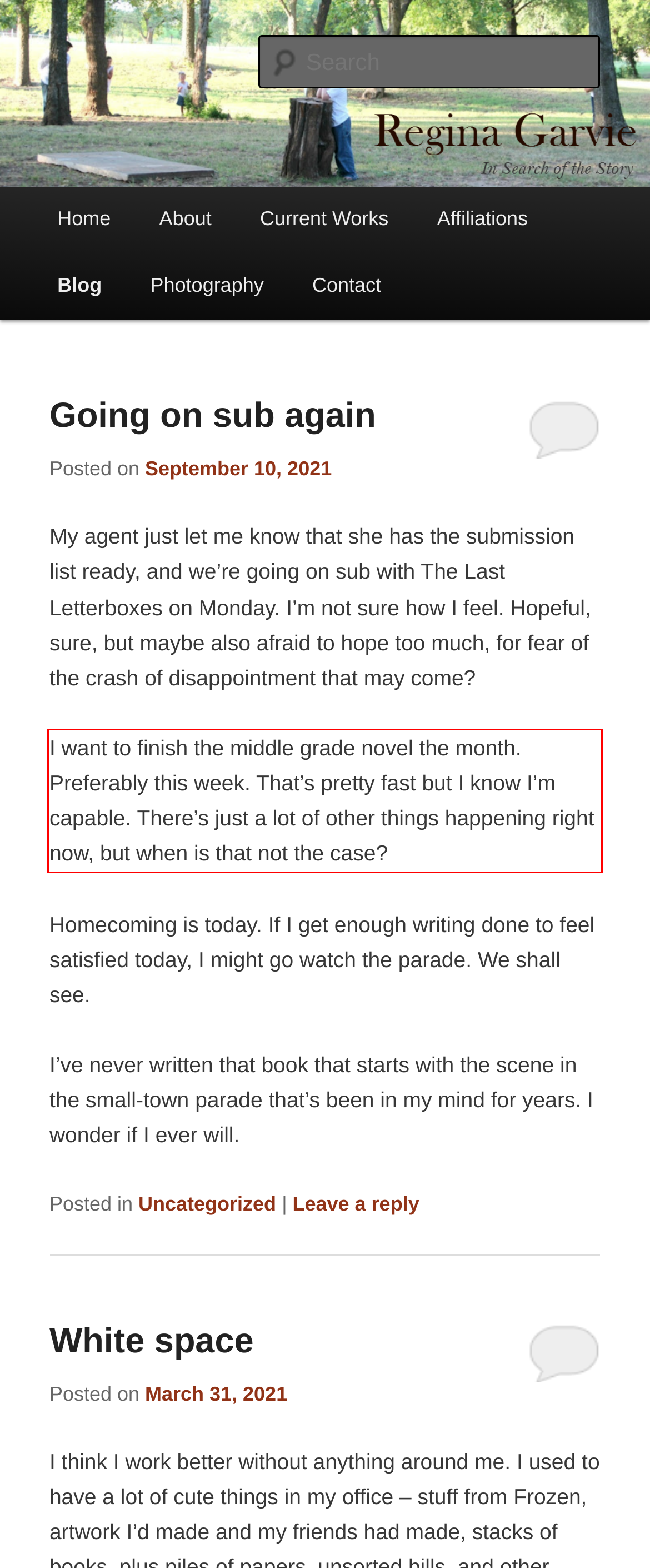Using the webpage screenshot, recognize and capture the text within the red bounding box.

I want to finish the middle grade novel the month. Preferably this week. That’s pretty fast but I know I’m capable. There’s just a lot of other things happening right now, but when is that not the case?